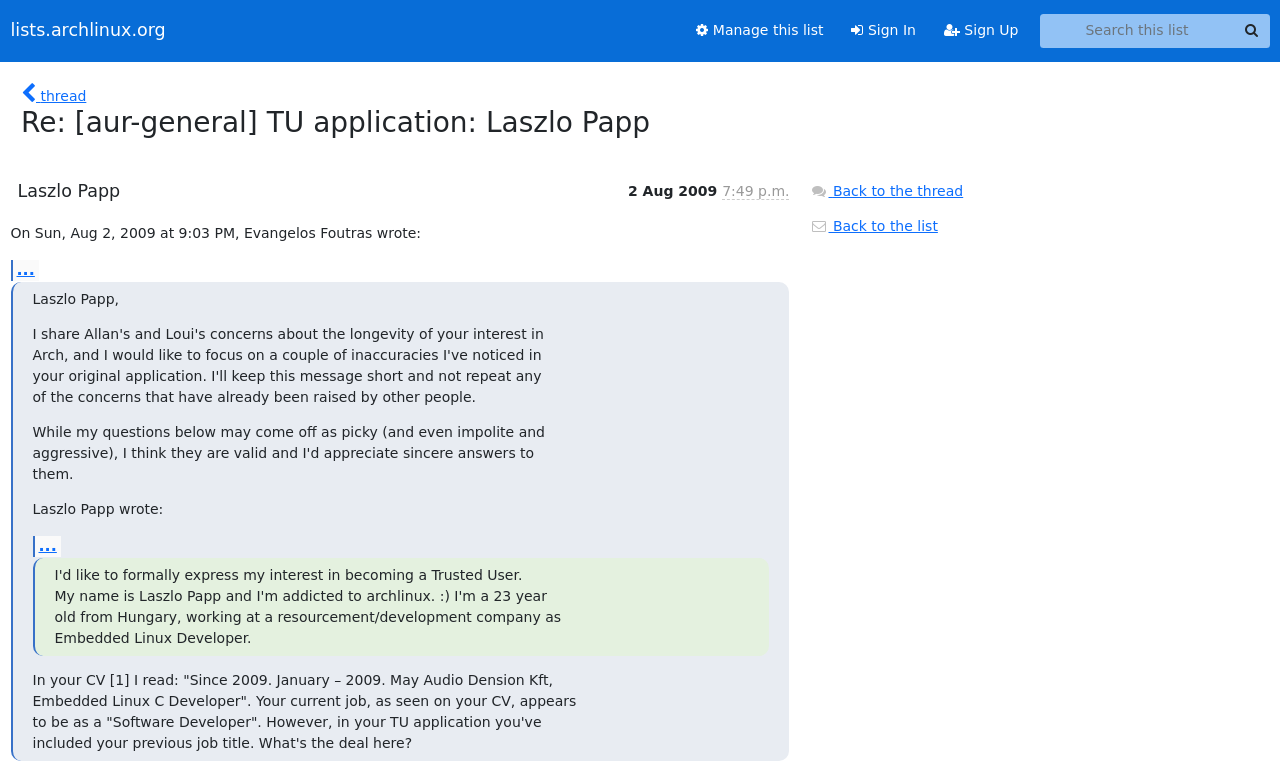How many links are there in the top navigation bar?
Using the image as a reference, answer the question in detail.

I counted the links in the top navigation bar and found three links: 'lists.archlinux.org', 'Manage this list', and 'Sign In'.